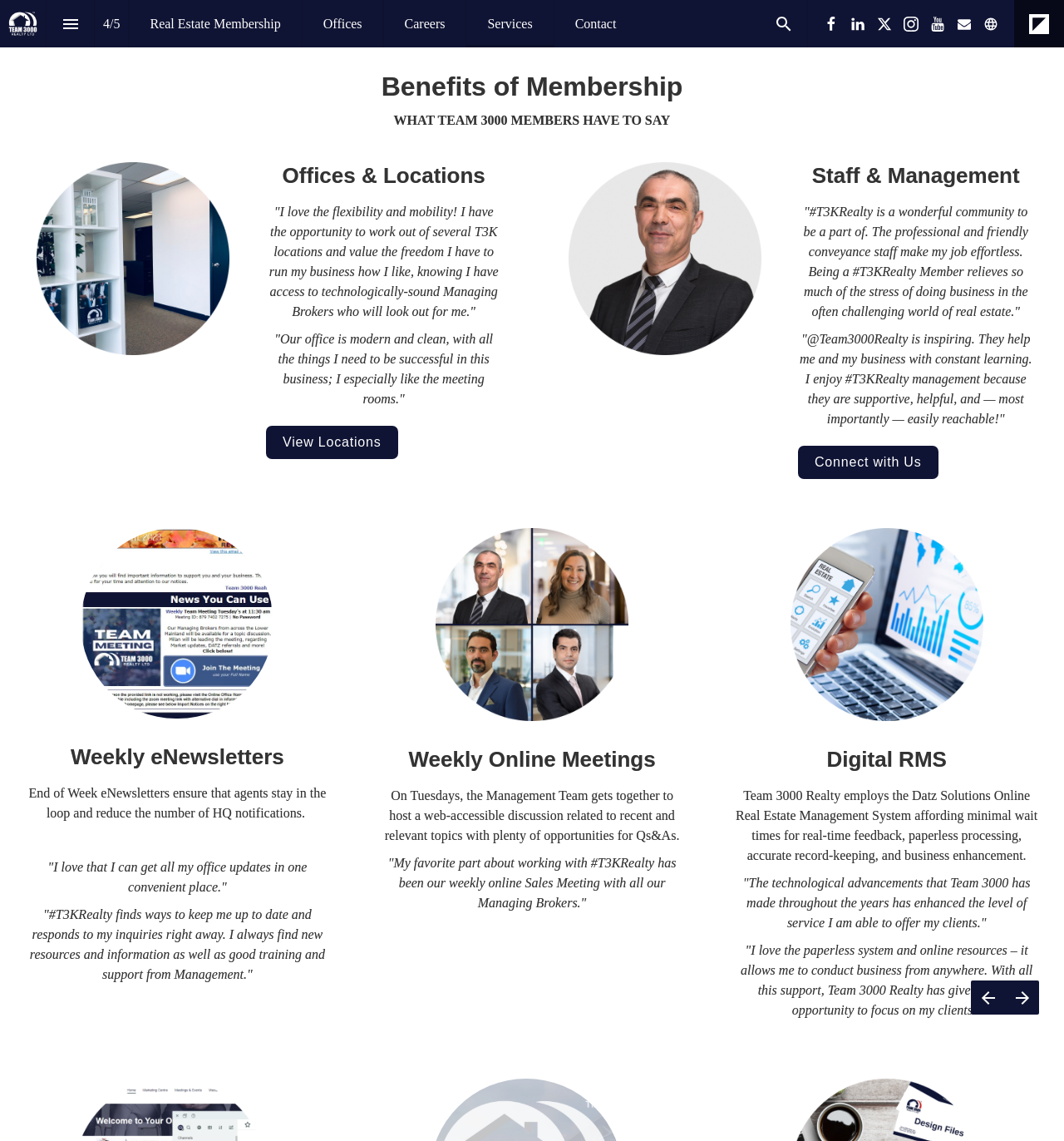Please identify the bounding box coordinates of the region to click in order to complete the task: "Go to the previous page". The coordinates must be four float numbers between 0 and 1, specified as [left, top, right, bottom].

[0.912, 0.859, 0.945, 0.889]